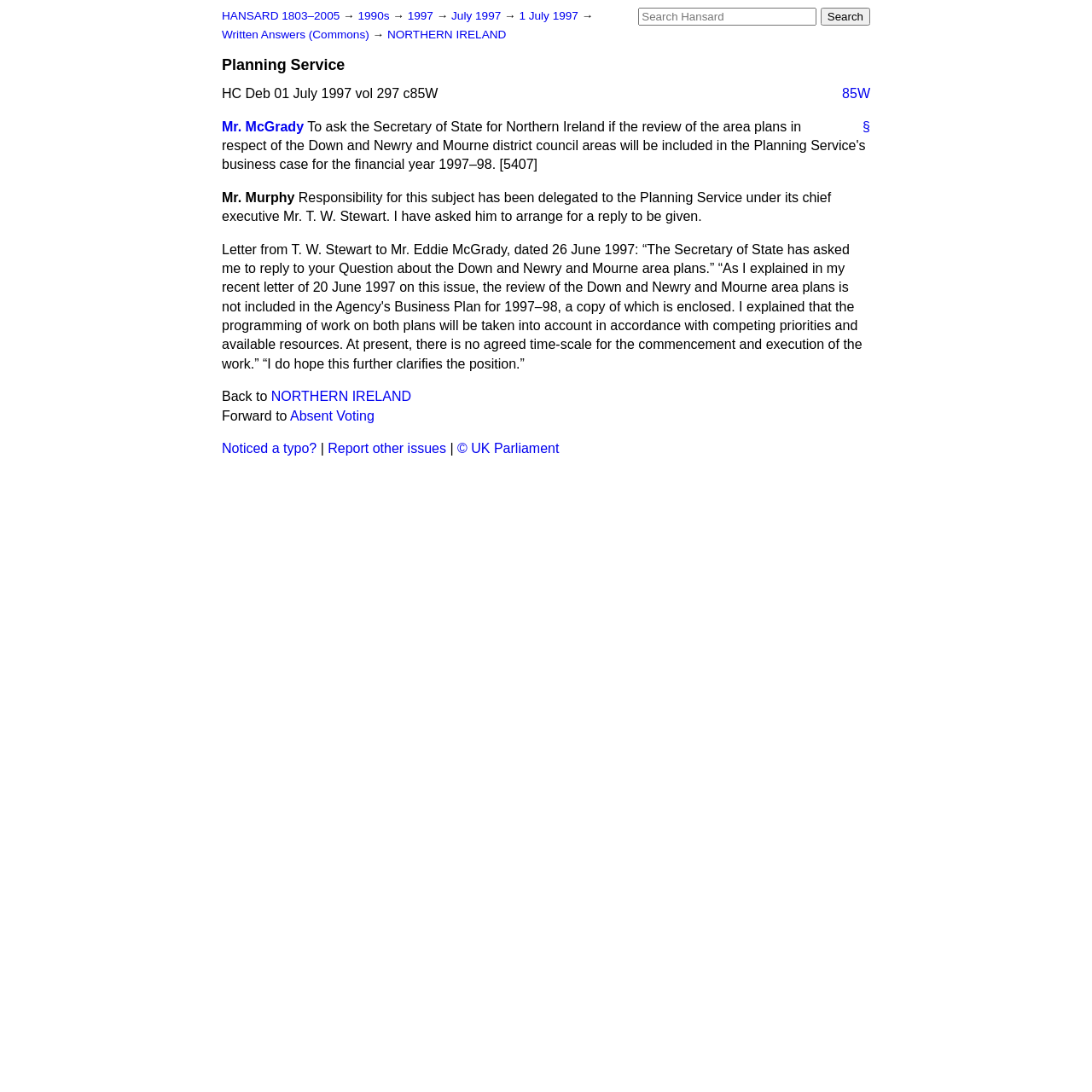Identify the bounding box coordinates for the region to click in order to carry out this instruction: "Check the Creative Commons license". Provide the coordinates using four float numbers between 0 and 1, formatted as [left, top, right, bottom].

None